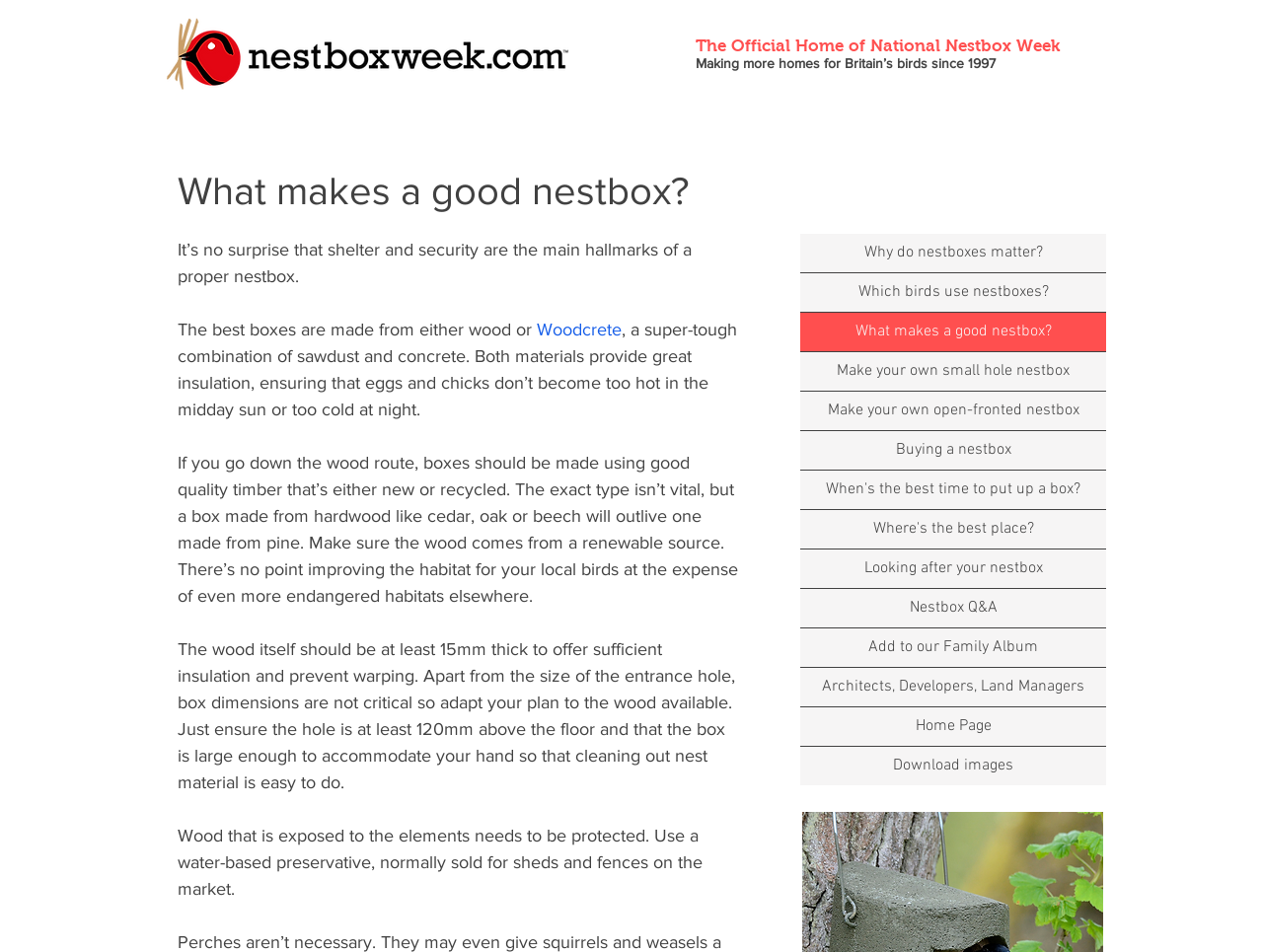Please locate the bounding box coordinates of the element that needs to be clicked to achieve the following instruction: "Read the company description". The coordinates should be four float numbers between 0 and 1, i.e., [left, top, right, bottom].

None